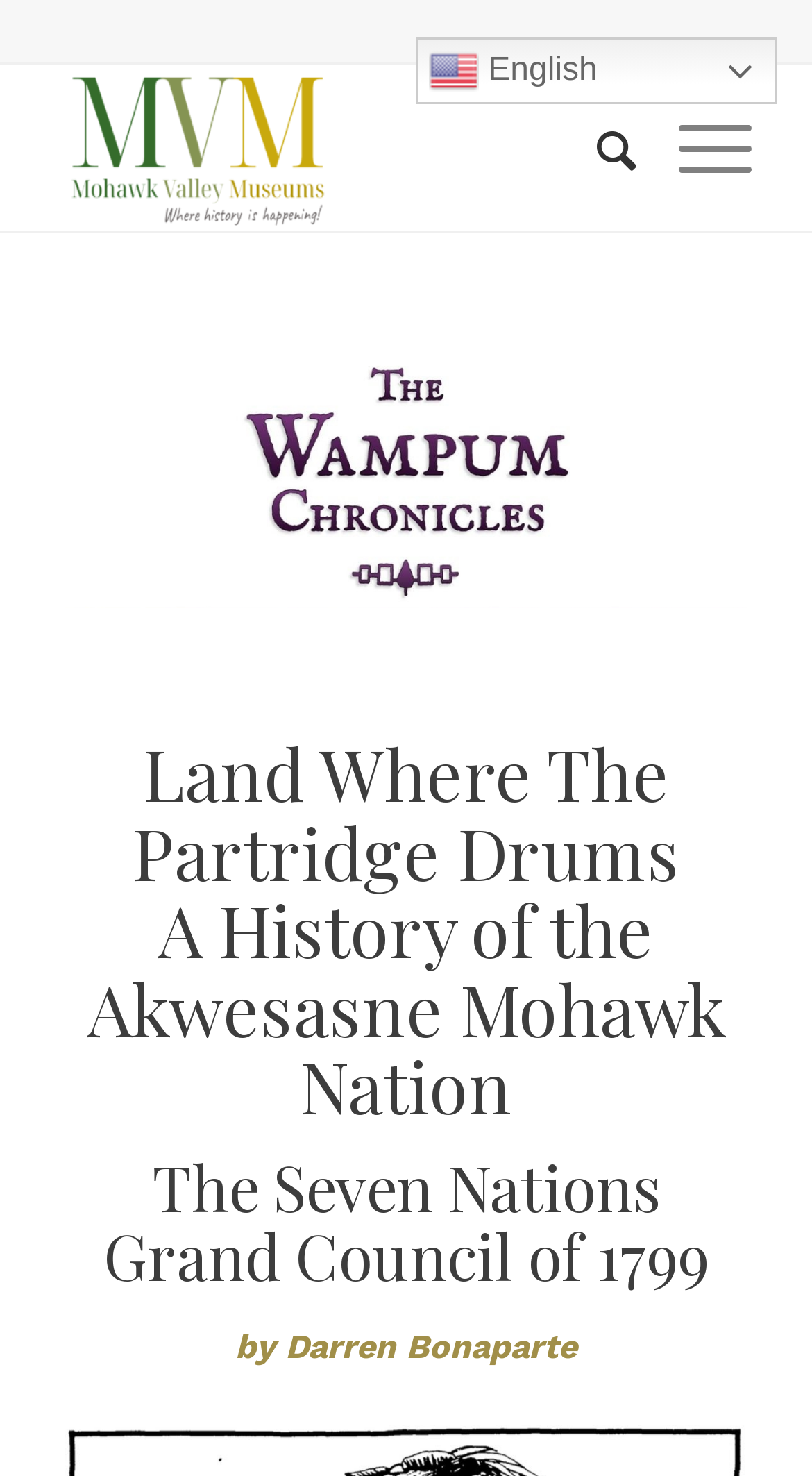Please identify and generate the text content of the webpage's main heading.

Land Where The Partridge Drums
A History of the Akwesasne Mohawk Nation